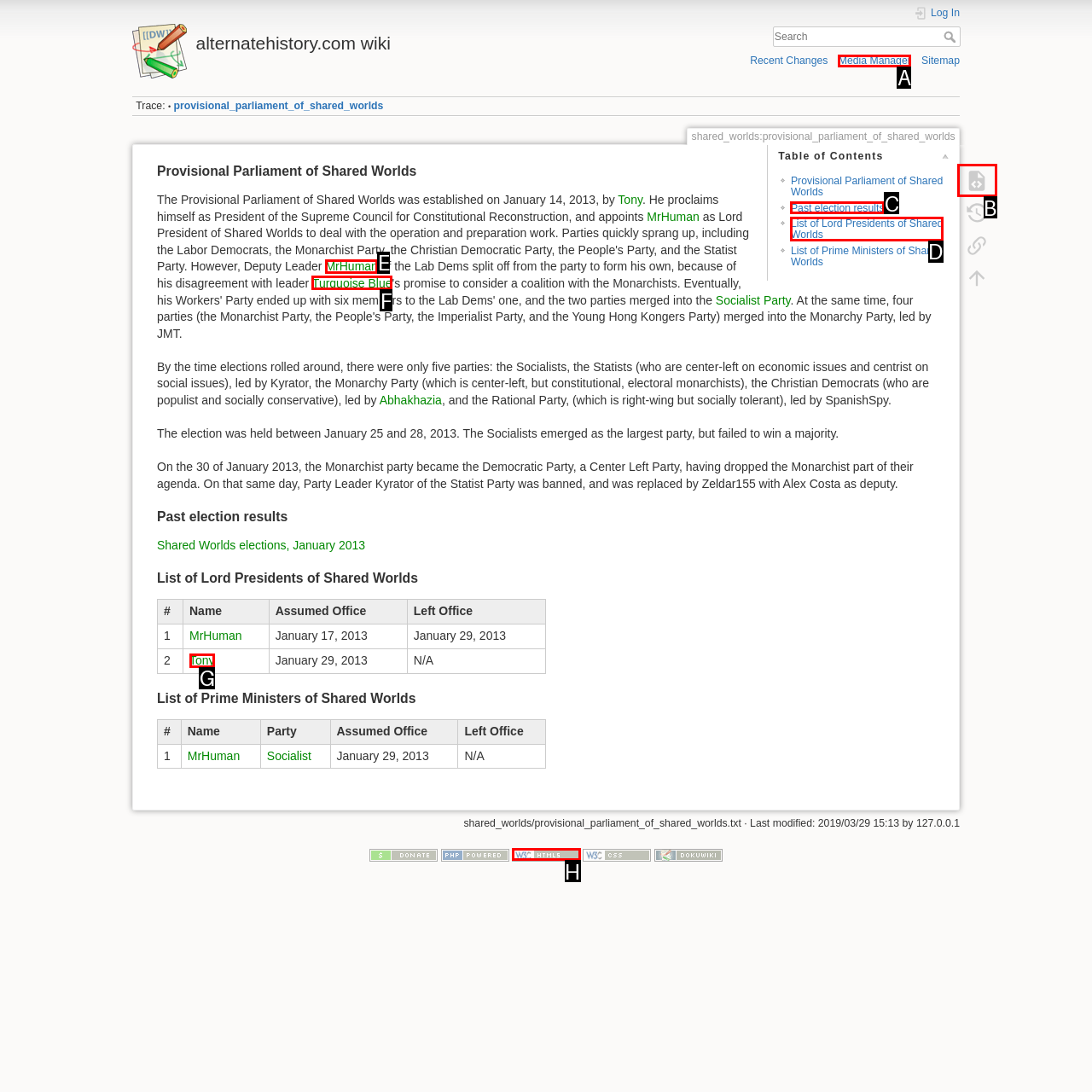Select the option that fits this description: Turquoise Blue
Answer with the corresponding letter directly.

F